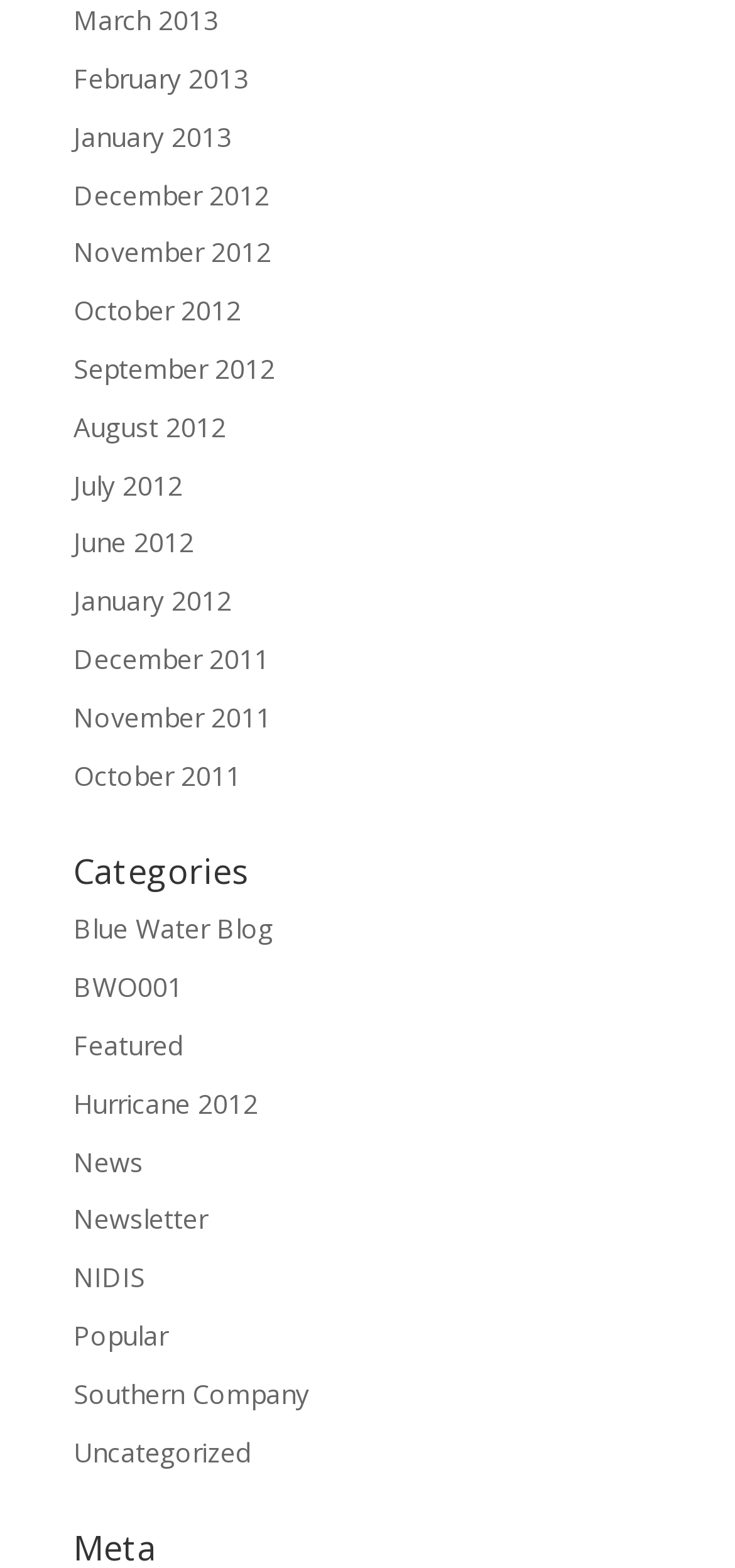Provide a brief response in the form of a single word or phrase:
What are the categories listed on the webpage?

Blue Water Blog, BWO001, Featured, etc.